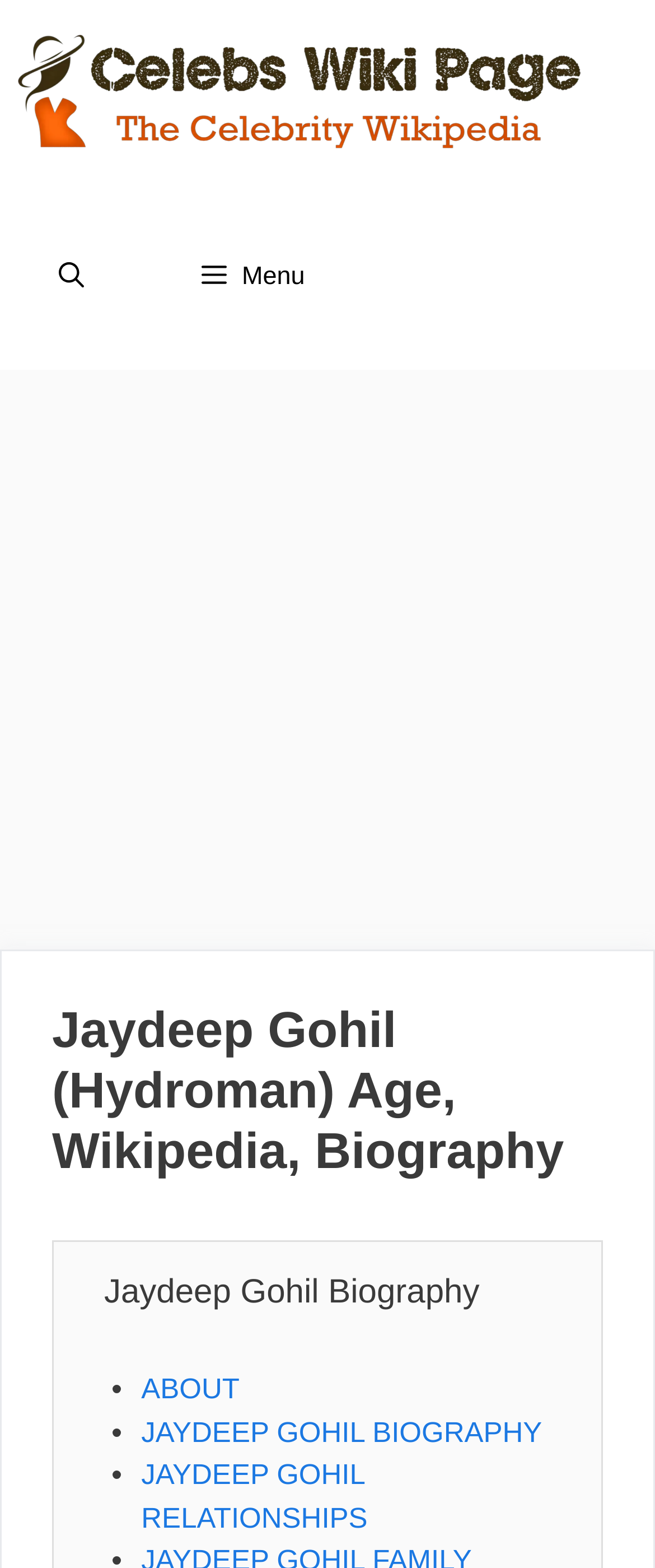Identify and extract the main heading from the webpage.

Jaydeep Gohil (Hydroman) Age, Wikipedia, Biography